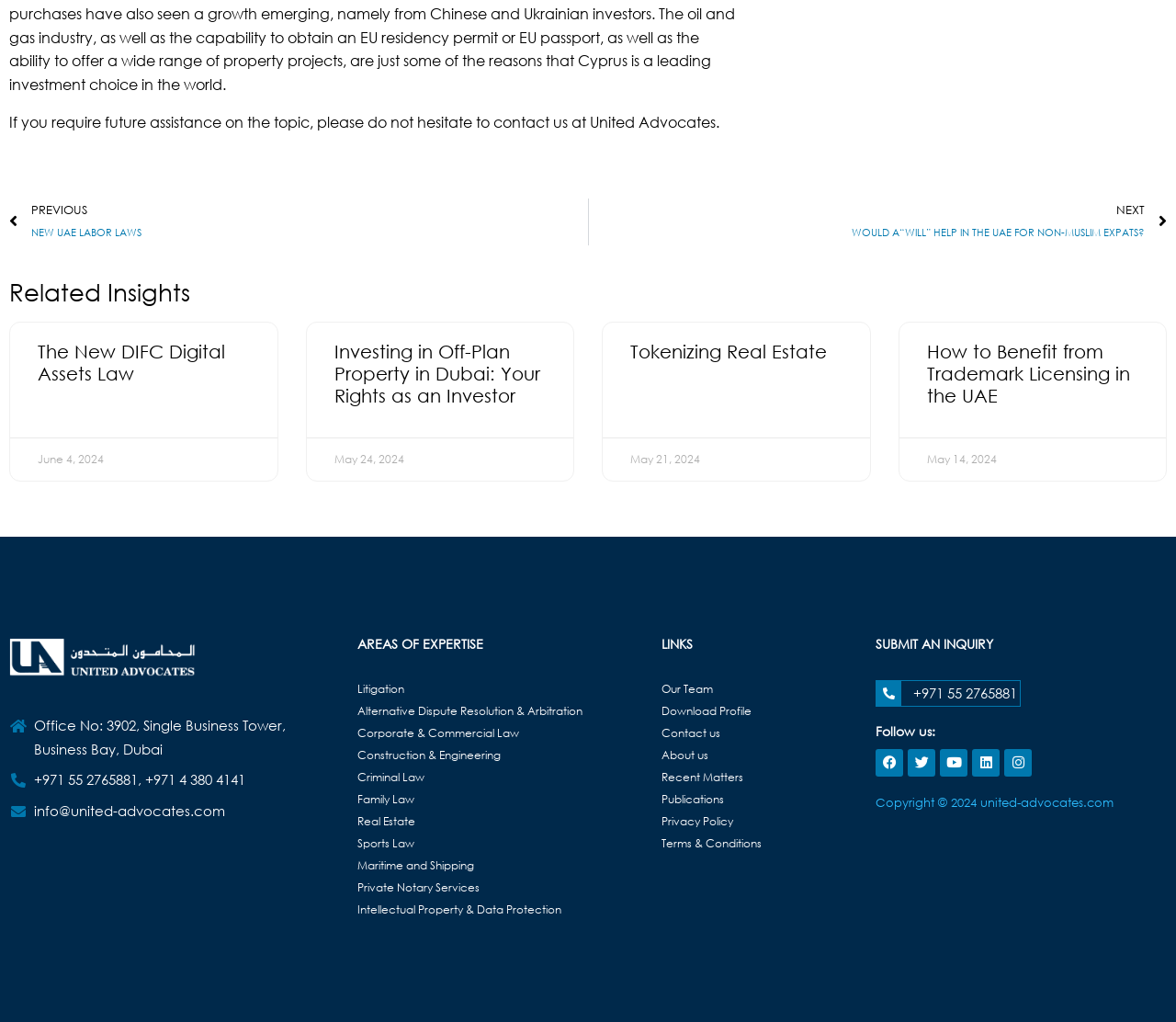Provide the bounding box coordinates of the HTML element this sentence describes: "Tokenizing Real Estate". The bounding box coordinates consist of four float numbers between 0 and 1, i.e., [left, top, right, bottom].

[0.536, 0.334, 0.703, 0.354]